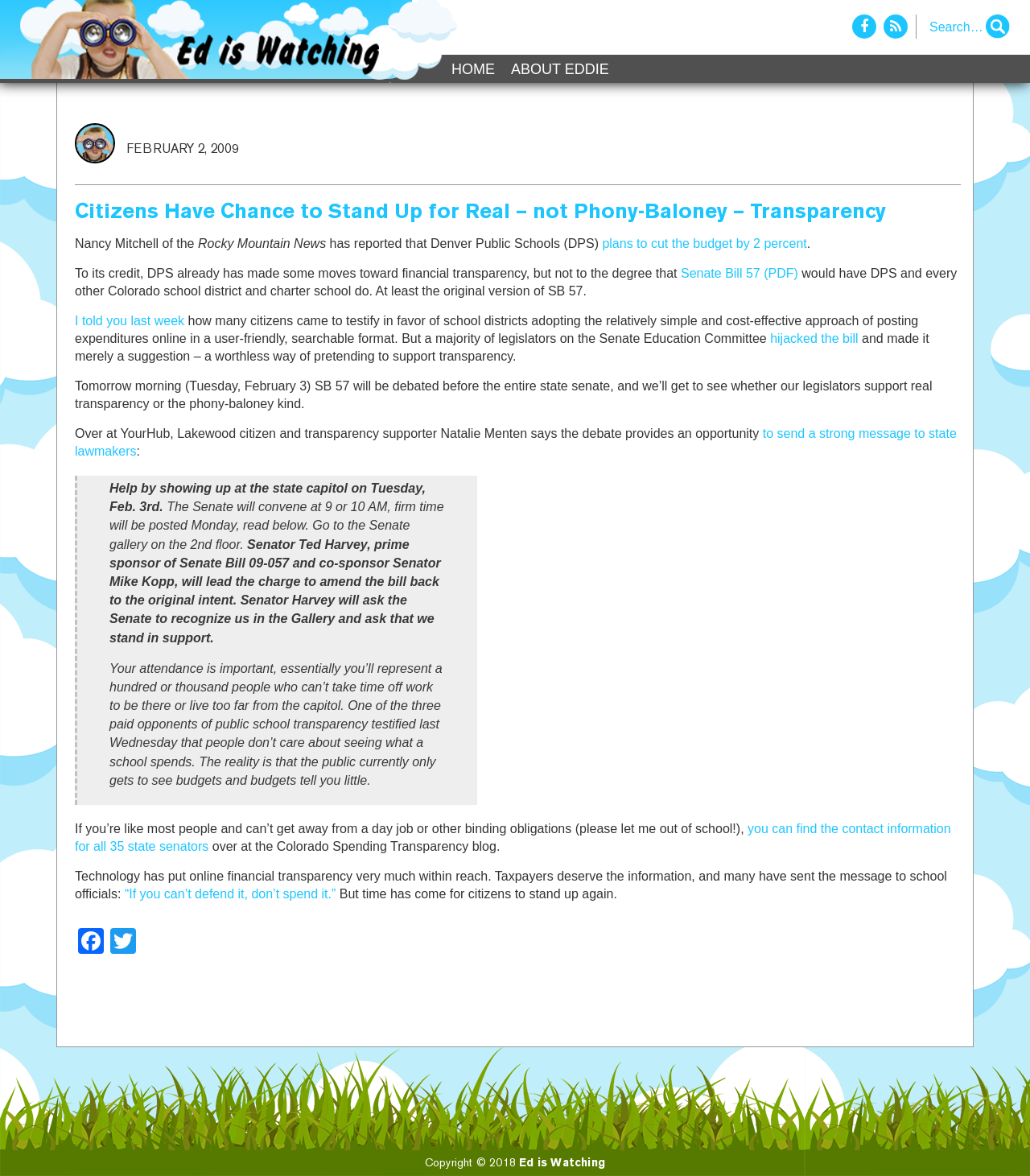Identify and provide the bounding box for the element described by: "PPC services in Delhi".

None